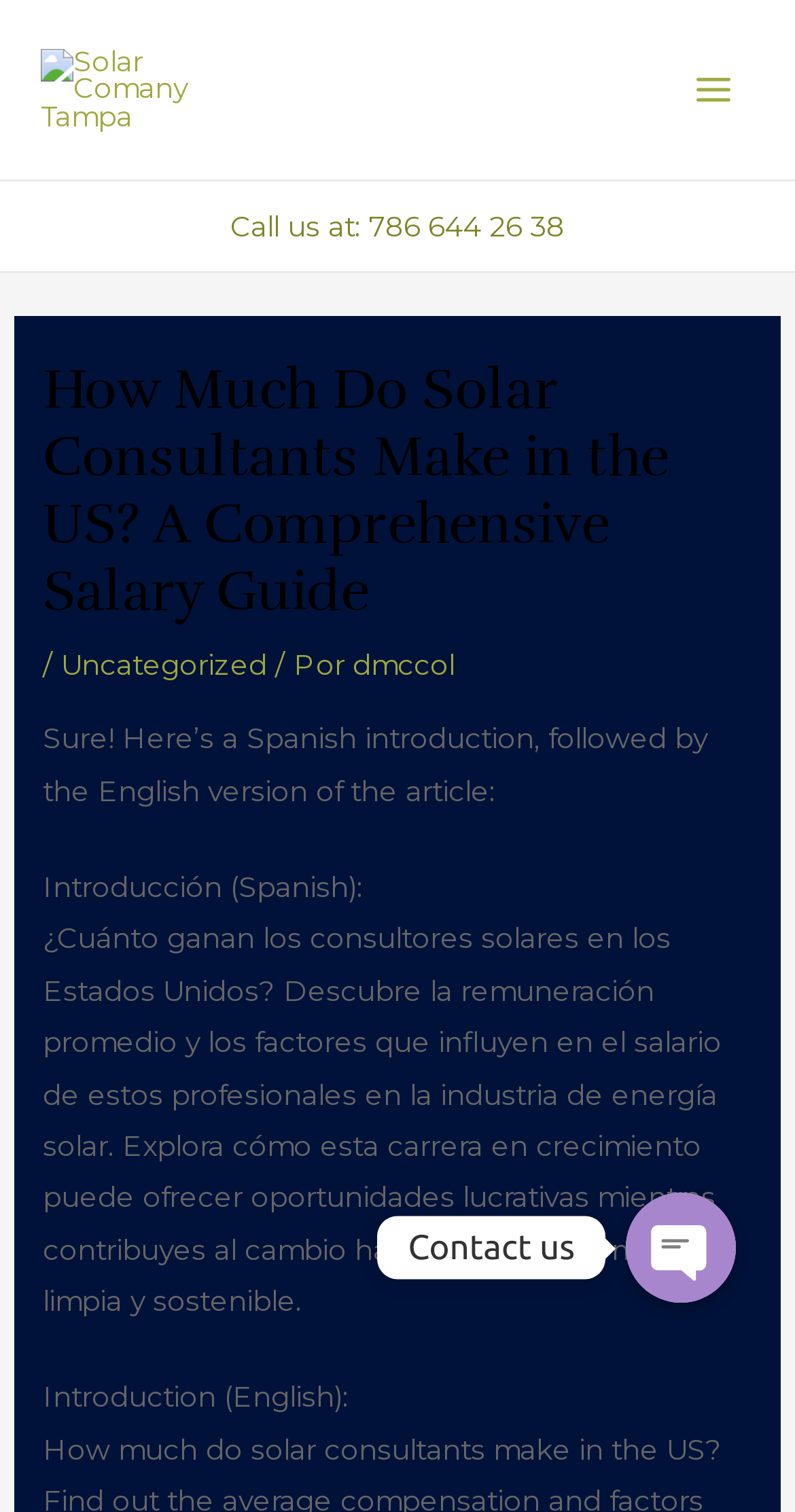From the webpage screenshot, predict the bounding box of the UI element that matches this description: "alt="Solar Comany Tampa"".

[0.051, 0.047, 0.295, 0.068]